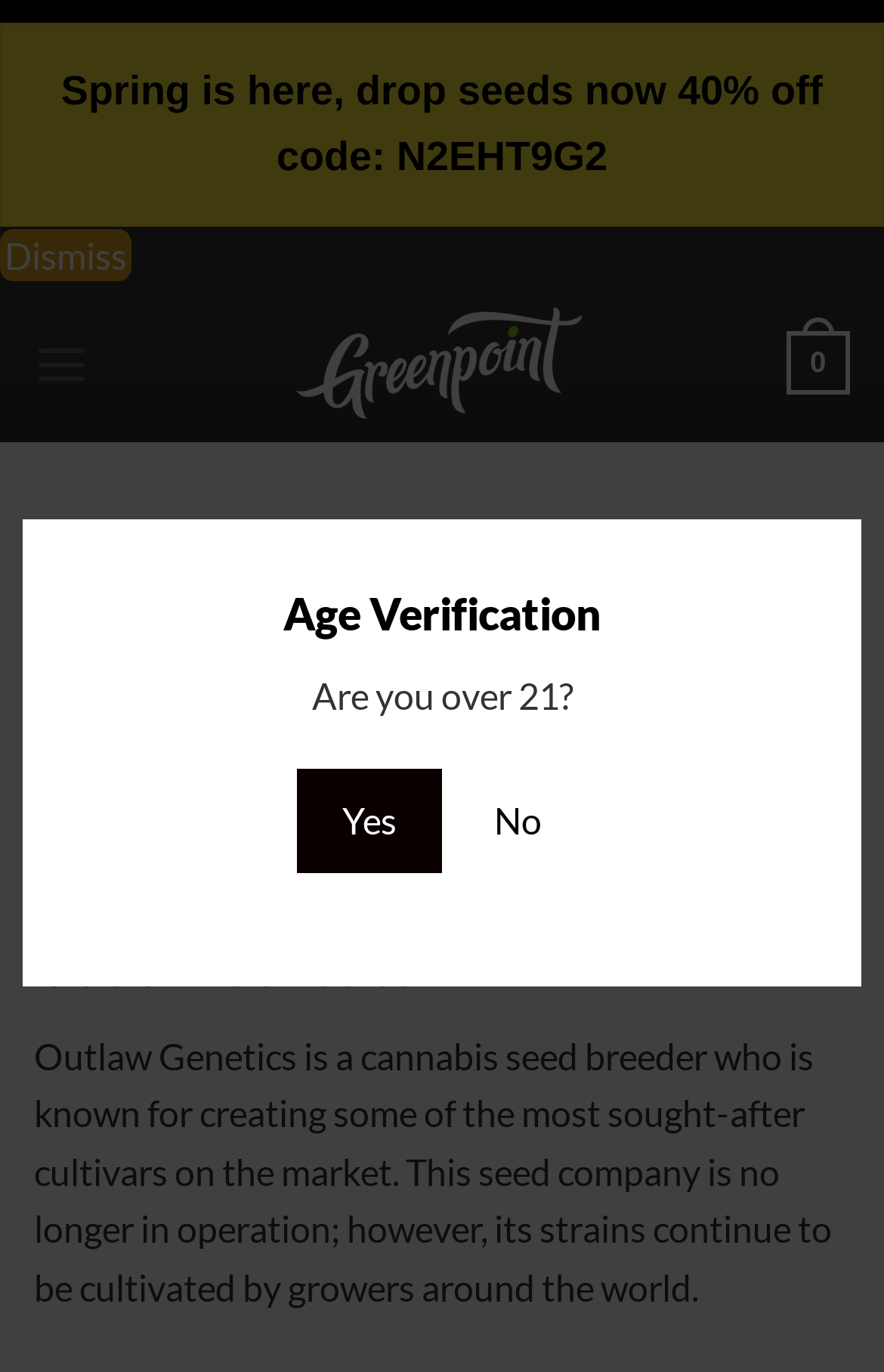Refer to the screenshot and answer the following question in detail:
Is the menu expanded?

The link 'Menu' has an attribute 'expanded' set to 'False', which means the menu is not expanded by default.